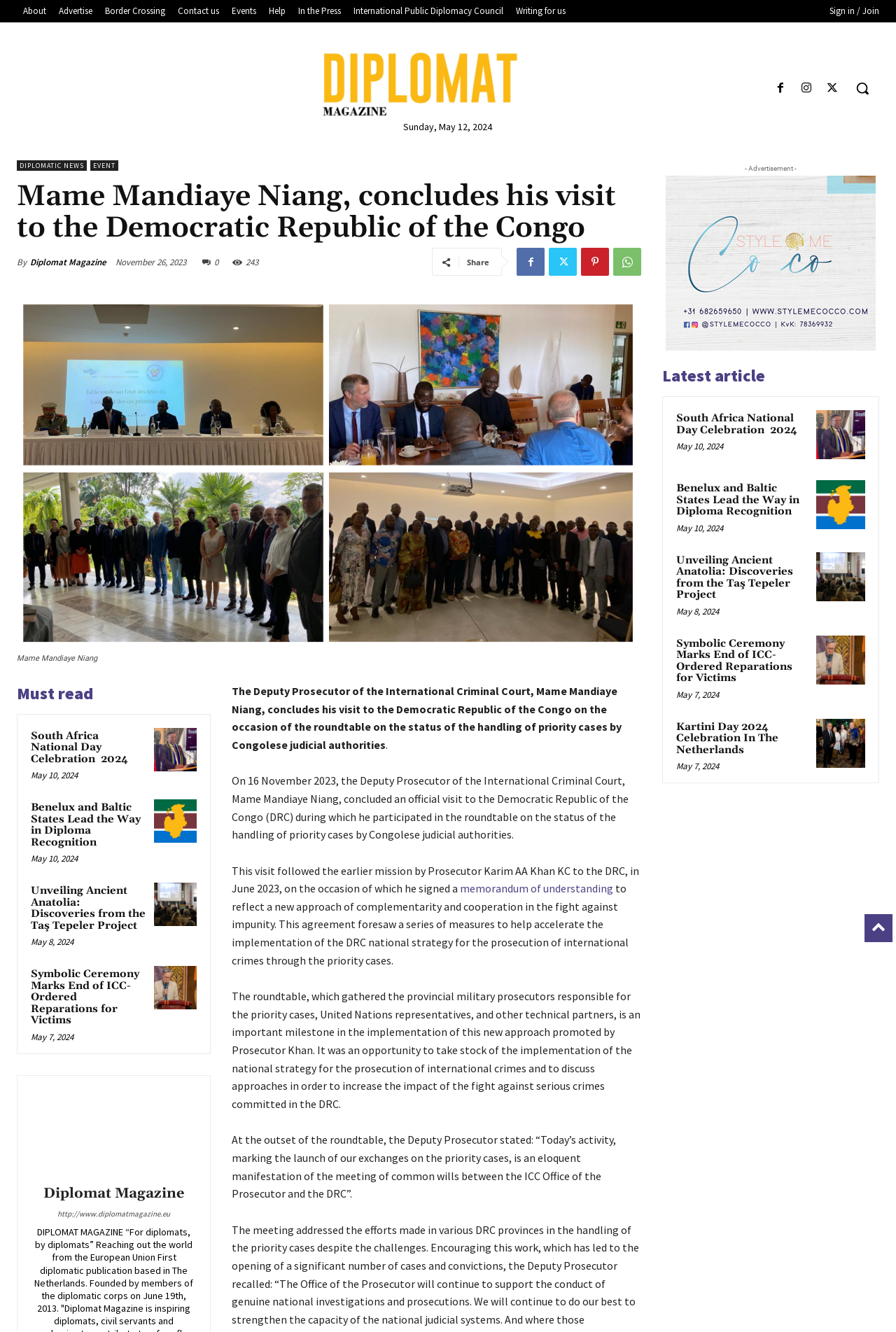Bounding box coordinates are given in the format (top-left x, top-left y, bottom-right x, bottom-right y). All values should be floating point numbers between 0 and 1. Provide the bounding box coordinate for the UI element described as: Diplomat MagazineDiplomat Magazine

[0.345, 0.033, 0.655, 0.094]